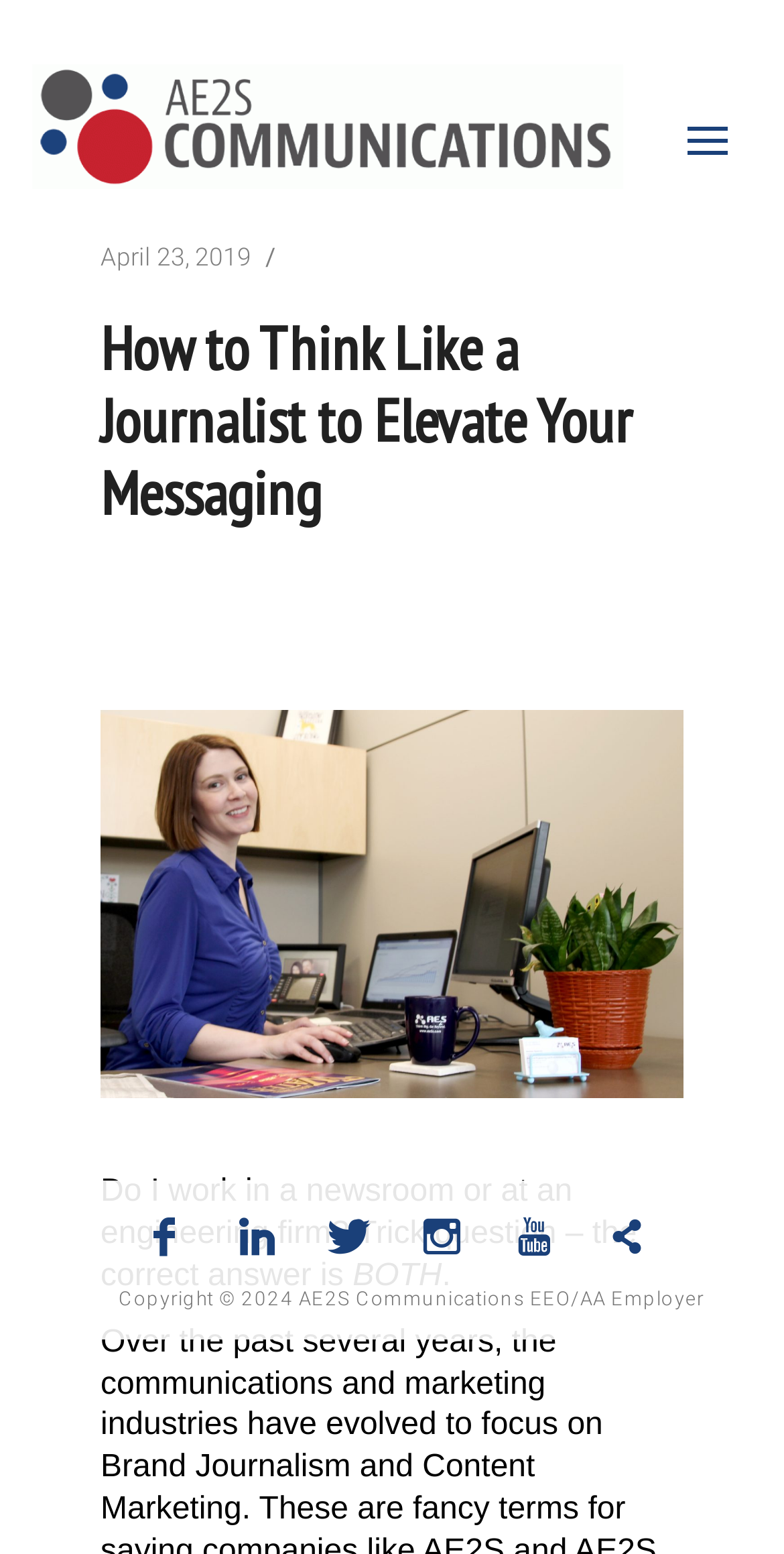What is the name of the marketing and communications agency?
Please answer the question as detailed as possible based on the image.

The name of the marketing and communications agency can be found in the image at the top of the webpage, which has a bounding box coordinate of [0.04, 0.041, 0.794, 0.122]. The OCR text of the image is 'AE2S Communications'.